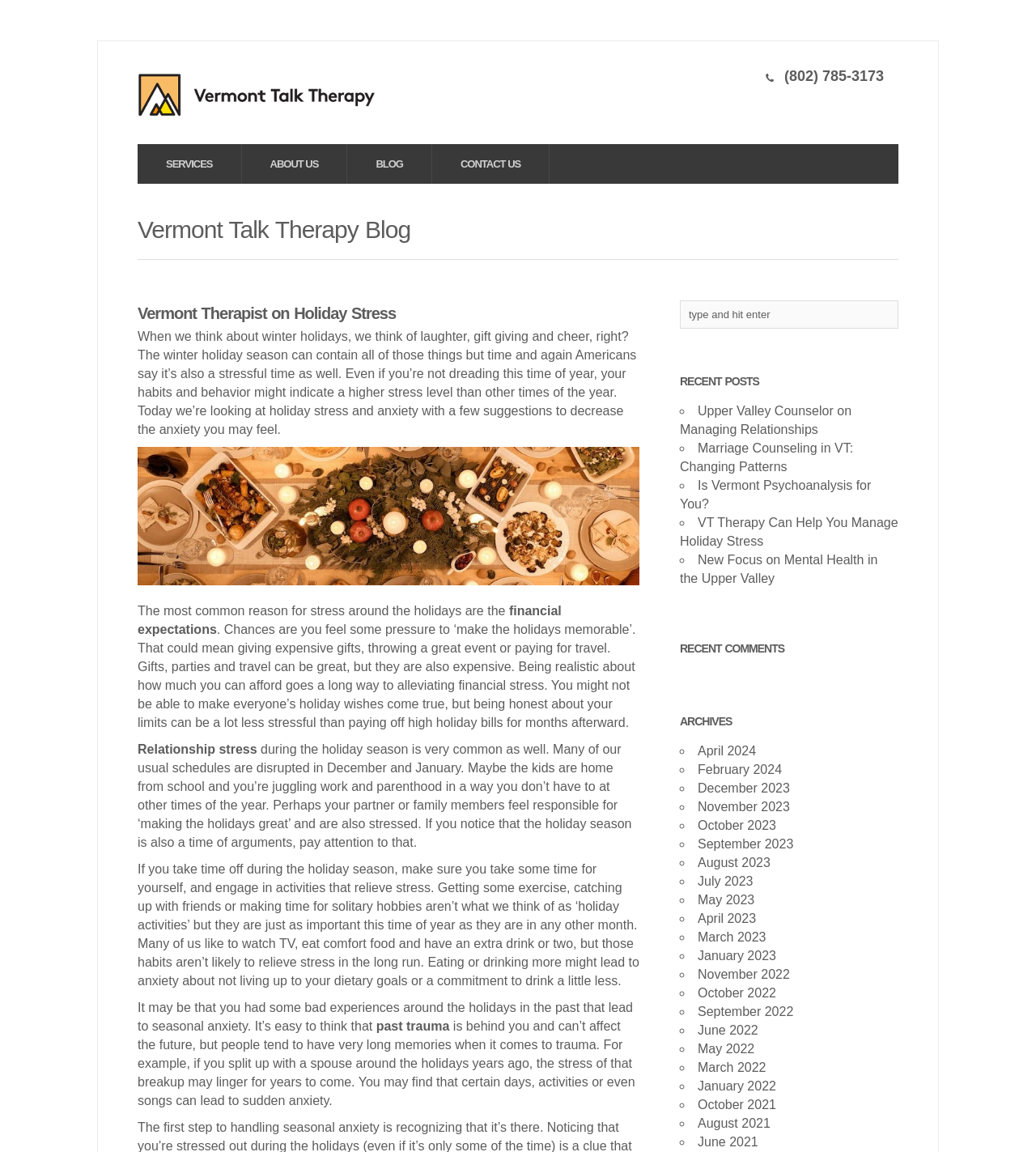What is the phone number on the webpage?
Please use the image to provide a one-word or short phrase answer.

(802) 785-3173